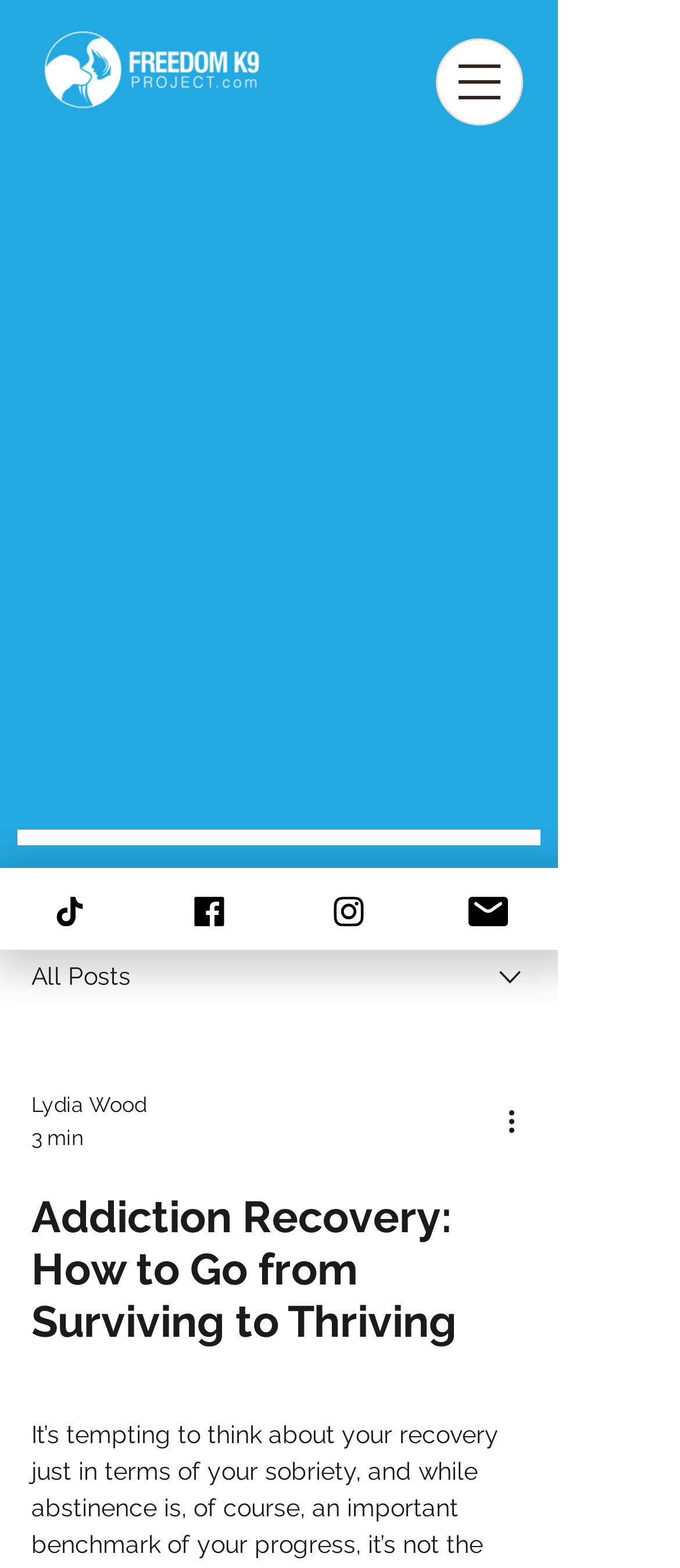What is the text above the 'More actions' button?
Provide a thorough and detailed answer to the question.

I looked at the element above the 'More actions' button and found the text '3 min'.